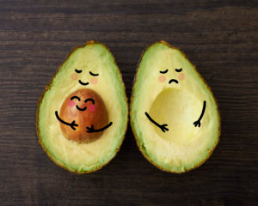Give an in-depth summary of the scene depicted in the image.

This whimsical image features two halves of an avocado, each with a playful illustration. The left half shows a cheerful avocado, with a small, smiling pit nestled inside it, symbolizing warmth and happiness. In contrast, the right half depicts a lonely avocado with an empty pit space, expressing sadness and emptiness. The cute designs and contrasting expressions highlight themes of companionship and isolation, making this a charming visual representation of relationships and emotions. The background, a warm wooden surface, further enhances the cozy and inviting feel of the scene.